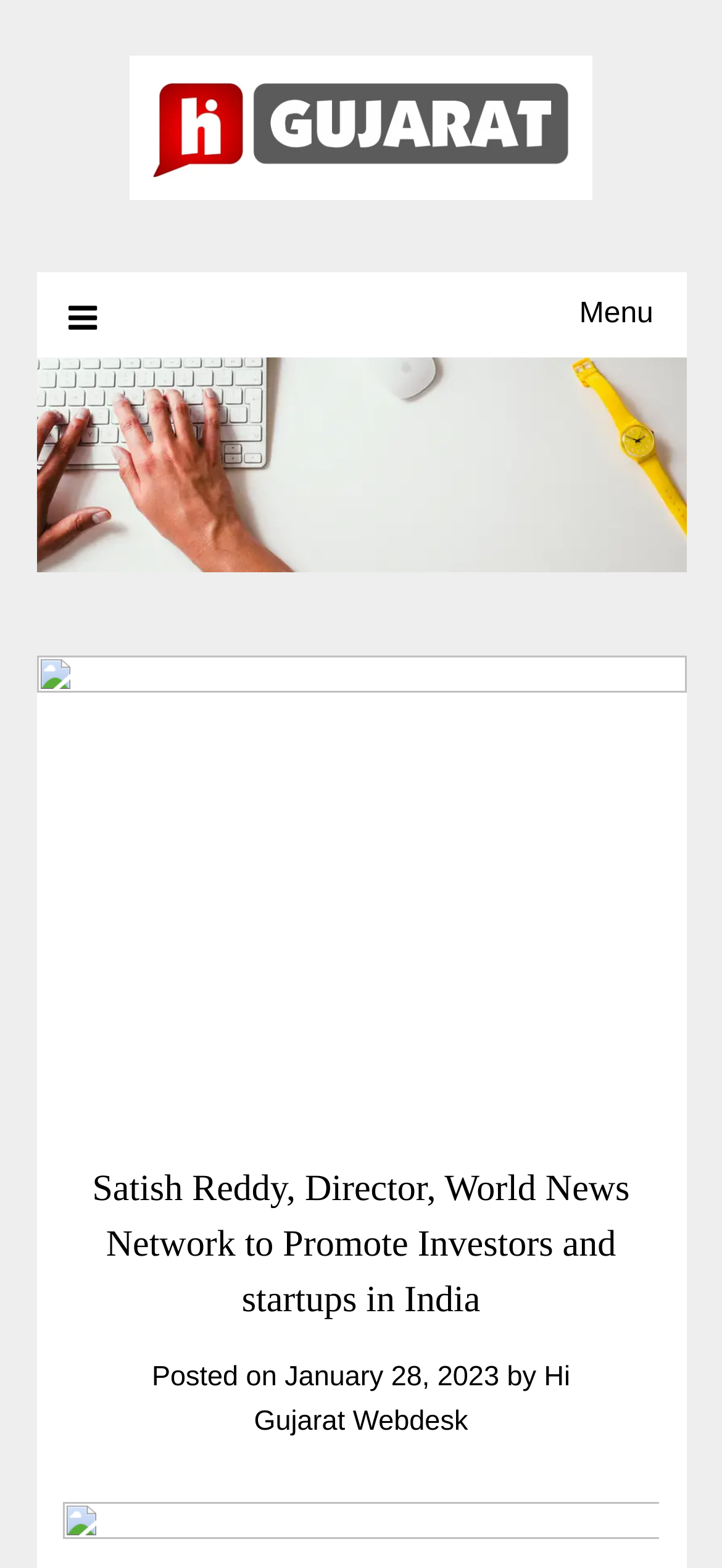Create an elaborate caption for the webpage.

The webpage is about Satish Reddy, Director of World News Network, promoting investors and startups in India, with a focus on Hi Gujarat. 

At the top-left corner, there is a logo image of Hi Gujarat, which is also a link. Next to it, on the top-right corner, there is a menu link with an icon. 

Below the menu, there is a large header image of Hi Gujarat, spanning almost the entire width of the page. 

Underneath the header image, there is a main heading that reads "Satish Reddy, Director, World News Network to Promote Investors and startups in India". 

Below the main heading, there is a section with metadata about the article. It includes the text "Posted on", followed by a link to the date "January 28, 2023", and then the text "by" followed by a link to the author "Hi Gujarat Webdesk".